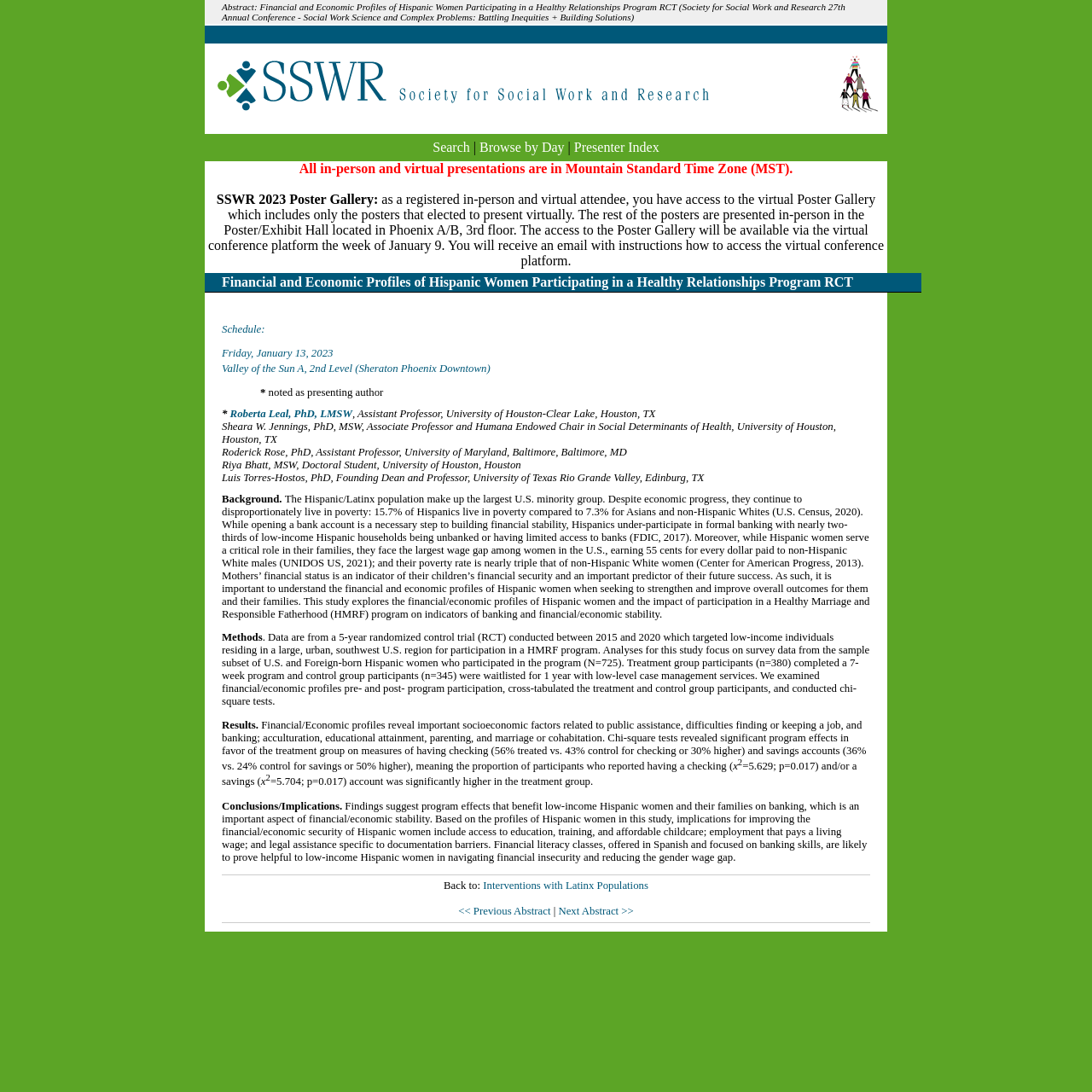Please provide a detailed answer to the question below based on the screenshot: 
What is the location of the presentation?

The location of the presentation is obtained by reading the static text element with the text 'Valley of the Sun A, 2nd Level (Sheraton Phoenix Downtown)' which is located below the schedule information.